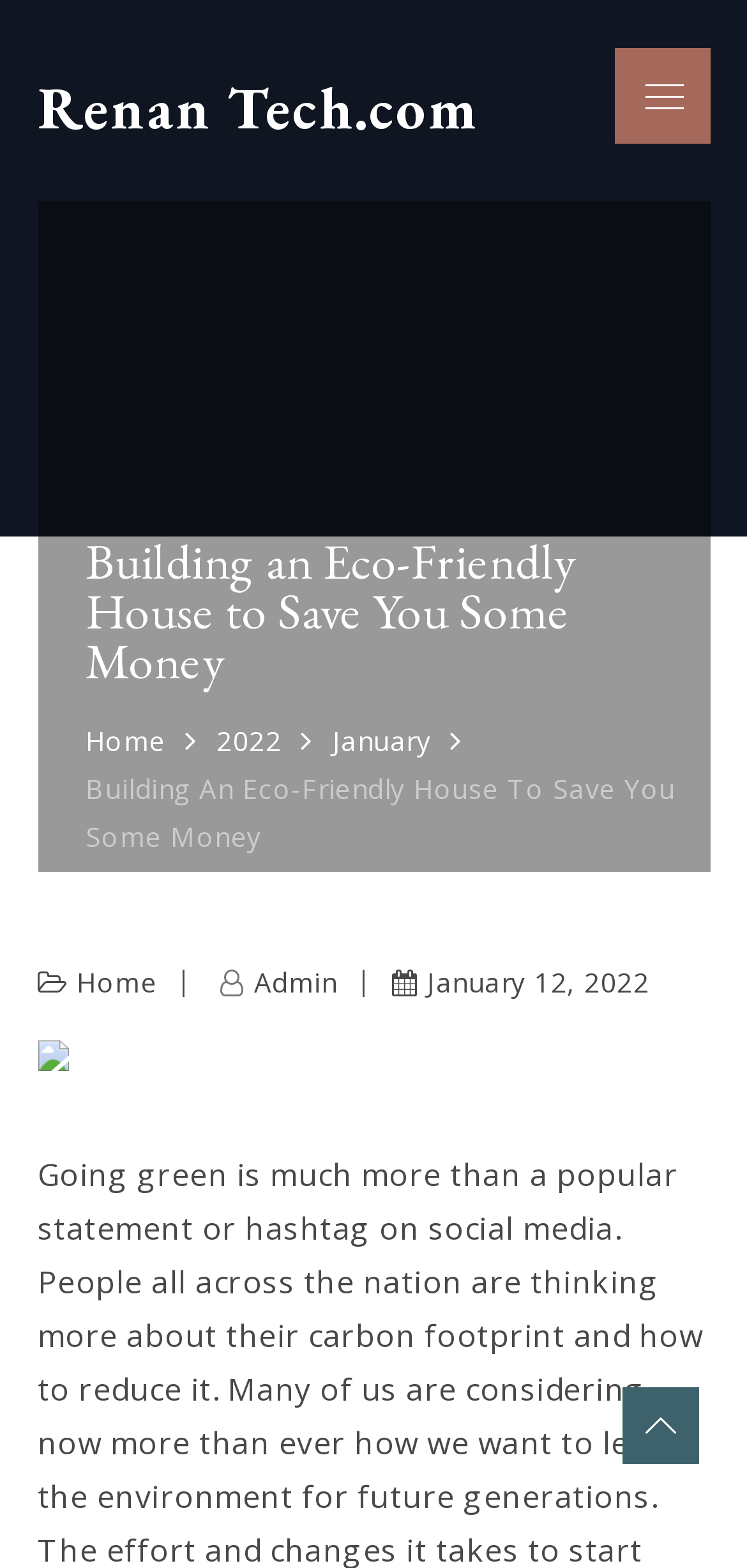Explain the webpage in detail.

The webpage is about building an eco-friendly house, with a focus on saving money. At the top left, there is a link to the website "Renan Tech.com". Next to it, on the top right, is a button labeled "Menu" with an accompanying image. 

Below the top section, there is a layout table that occupies most of the page. Within this table, there is a heading that reads "Building an Eco-Friendly House to Save You Some Money". 

Underneath the heading, there is a navigation section labeled "Breadcrumbs" that displays links to "Home", "2022", and "January". To the right of the breadcrumbs, there is a static text that repeats the title of the article. 

Further down, there are three links: "Home", "Admin", and a link with the date "January 12, 2022" accompanied by an icon and a time element. 

On the left side of the page, near the bottom, there is an image. Above the image, there is a static text with a non-breaking space character.